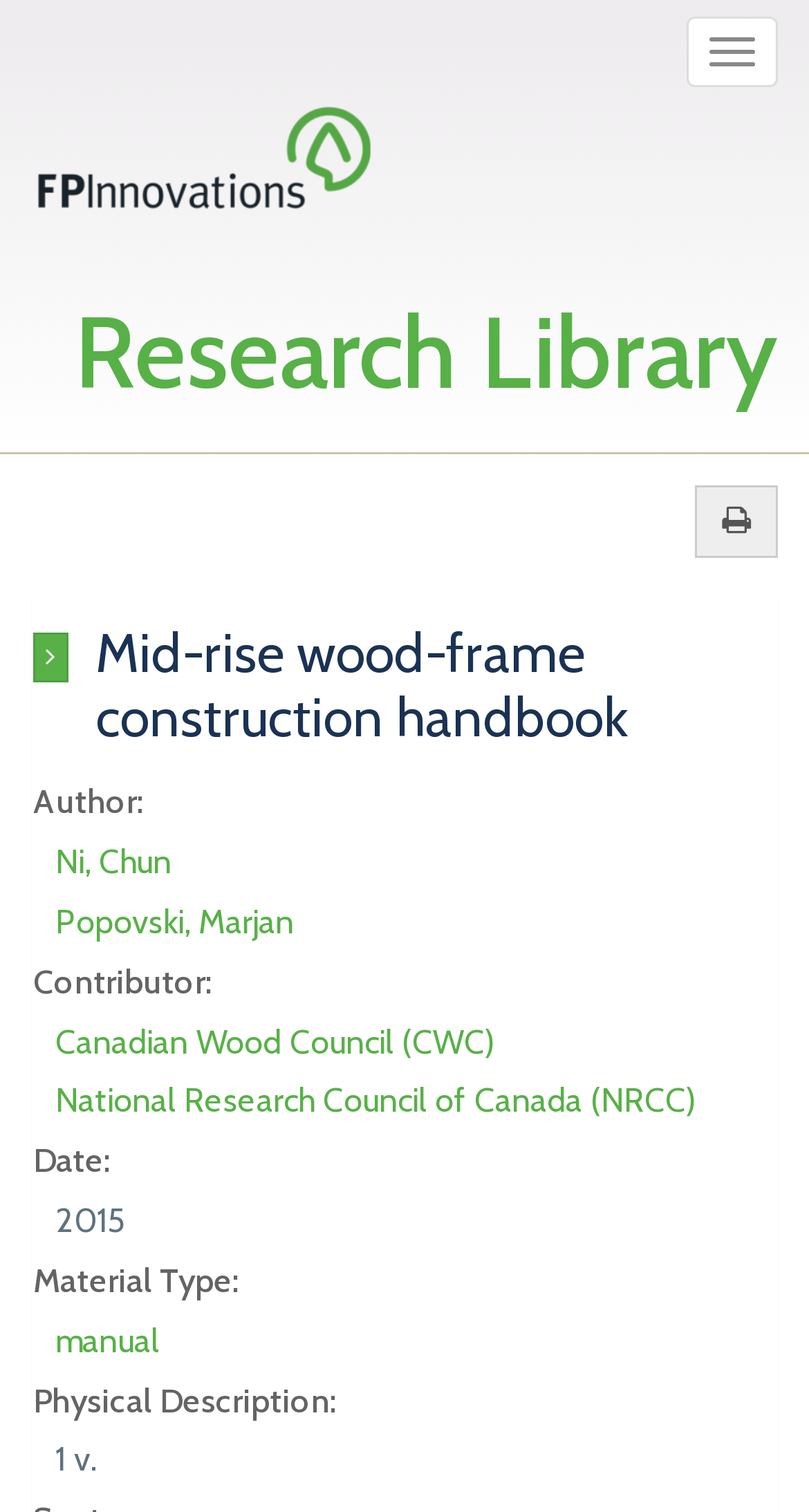Locate the bounding box coordinates of the clickable region necessary to complete the following instruction: "Explore manual details". Provide the coordinates in the format of four float numbers between 0 and 1, i.e., [left, top, right, bottom].

[0.069, 0.873, 0.197, 0.9]